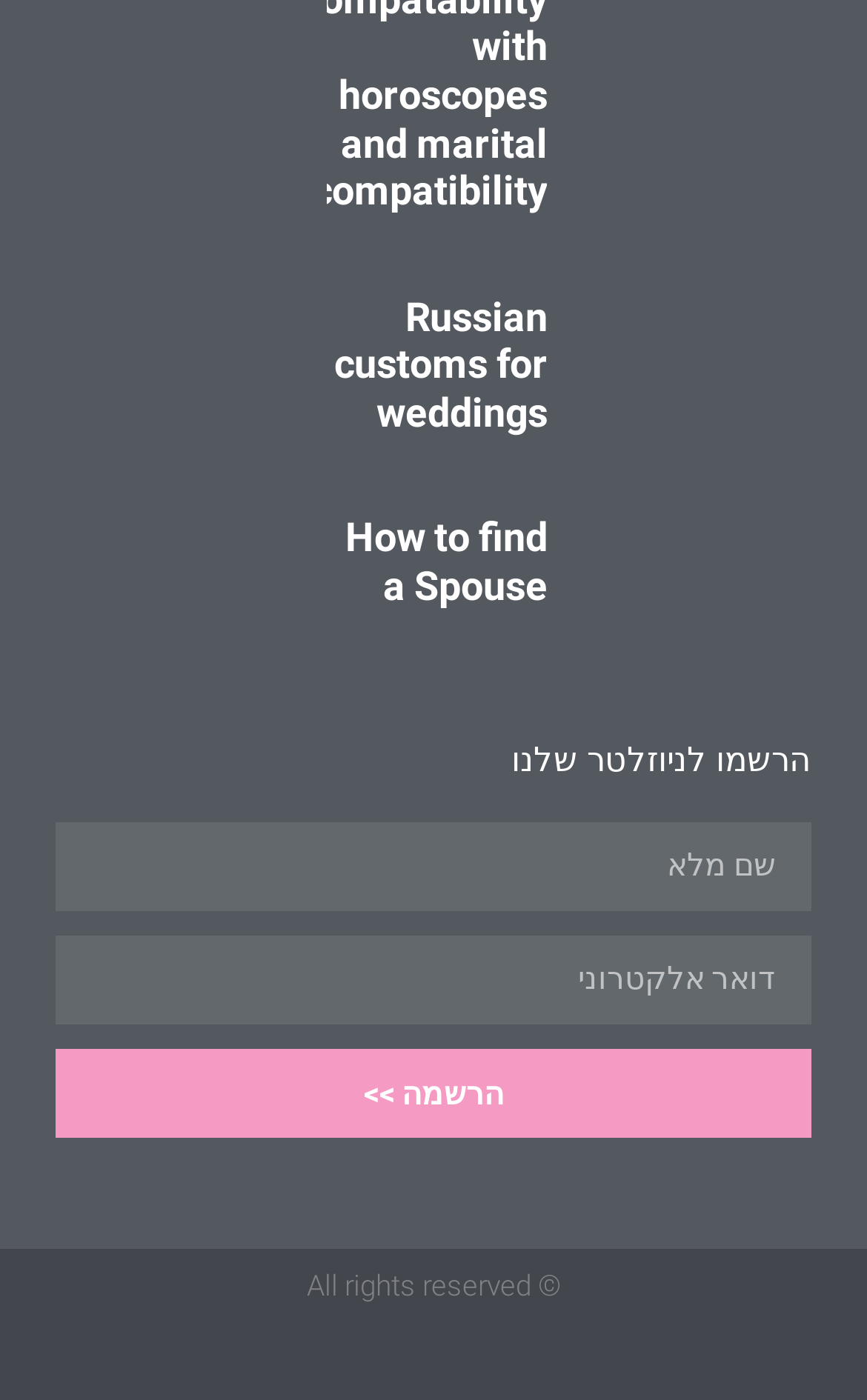What is the copyright information at the bottom of the webpage?
Make sure to answer the question with a detailed and comprehensive explanation.

At the bottom of the webpage, there is a contentinfo element containing a StaticText element with the text '© All rights reserved', which indicates the copyright information.